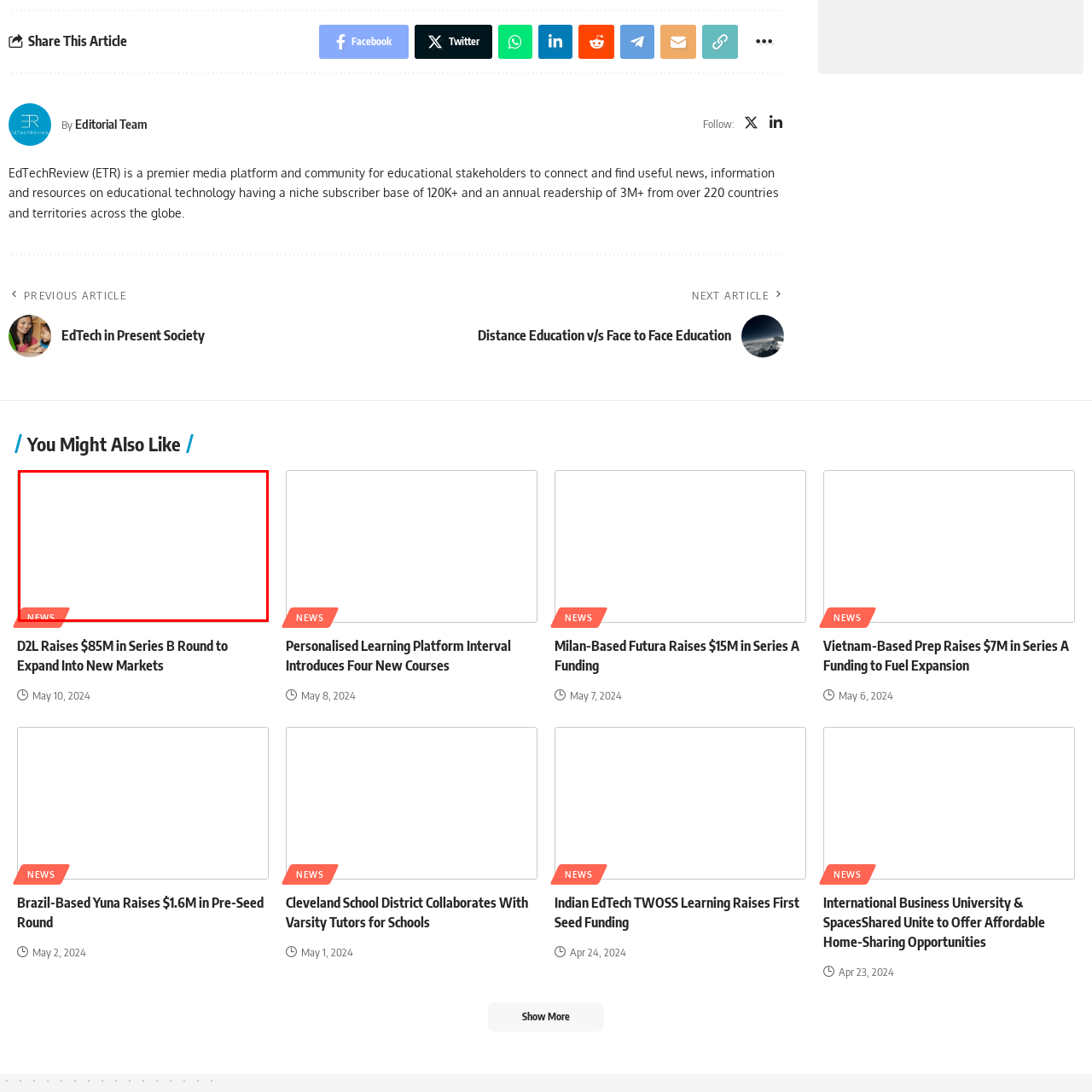Elaborate on the image contained within the red outline, providing as much detail as possible.

The image features a news article titled "D2L Raises $85M in Series B Round to Expand Into New Markets." It is part of a section labeled "You Might Also Like," suggesting that it is presented as a recommended read on an educational technology platform. The article discusses significant funding raised by D2L, highlighting ongoing developments and financial growth within the edtech sector. The visual representation for the article likely aims to engage readers interested in educational technology updates and investments.